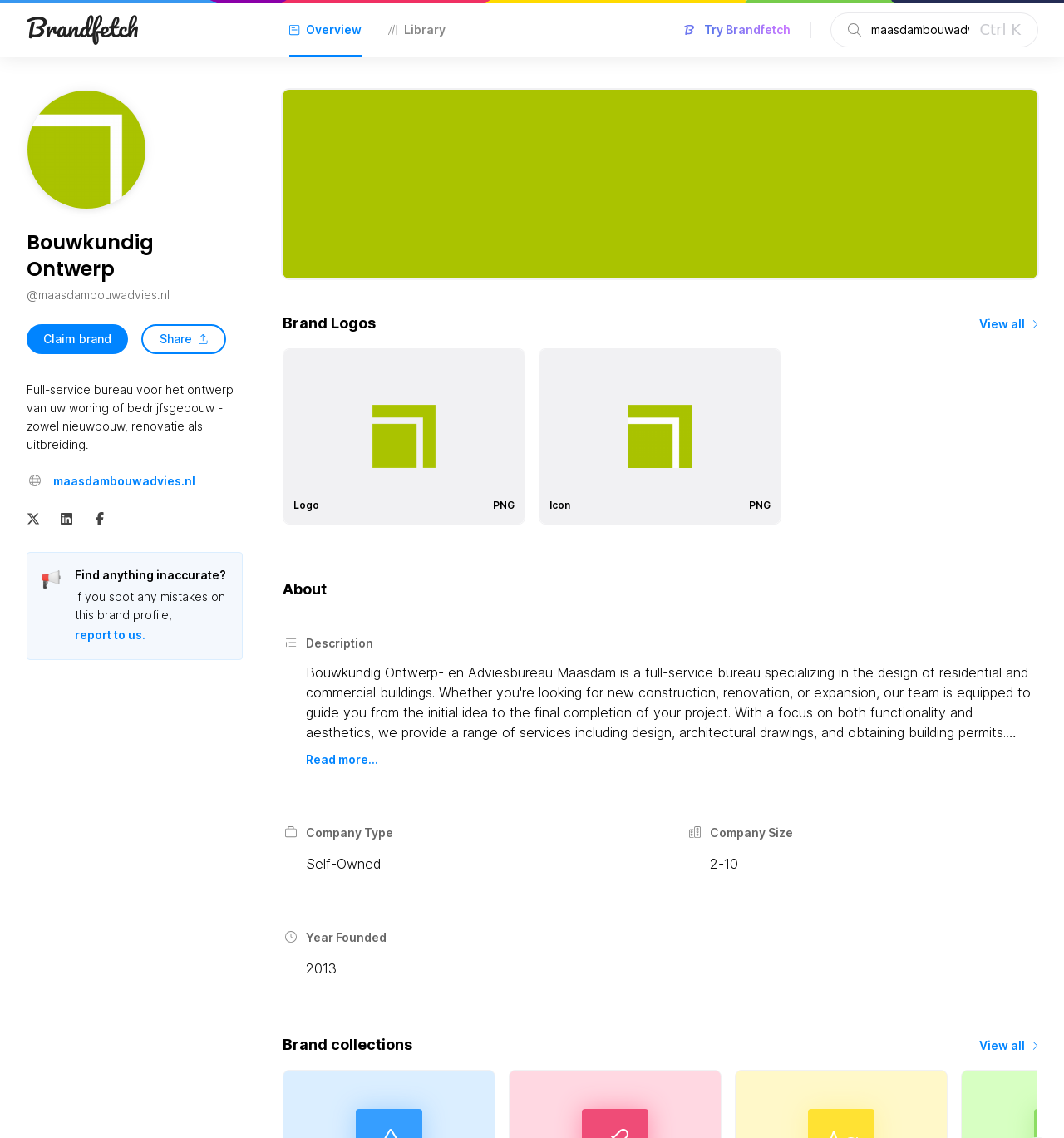Produce an elaborate caption capturing the essence of the webpage.

This webpage is about Bouwkundig Ontwerp, an architectural firm, and its brand assets. At the top left, there is a logo of Brandfetch, an SVG logo, and a link to it. Next to it, there is a navigation menu with options "Overview" and "Library". 

On the top right, there is a search bar with a placeholder text "Enter a brand to get started..." and a symbol of Brandfetch. Below the search bar, there is a section dedicated to Bouwkundig Ontwerp, featuring its logo, a heading with the company name, and a tagline "Full-service bureau voor het ontwerp van uw woning of bedrijfsgebouw - zowel nieuwbouw, renovatie als uitbreiding." 

There are two buttons, "Claim brand" and "Share", placed side by side. Below them, there is a paragraph of text describing the company's services. On the right side of the page, there is a section with links to the company's website and social media profiles.

Further down, there is a section titled "Brand Logos" with two images of Bouwkundig Ontwerp's logos, one in PNG format and the other an icon. Below the logos, there is a section titled "About" with a brief description of the company and its services. 

The page also features a section with company information, including company type, company size, and year founded. At the bottom, there is a section titled "Brand collections" with a link to view all collections. Throughout the page, there are several links and buttons to explore more about the company and its brand assets.